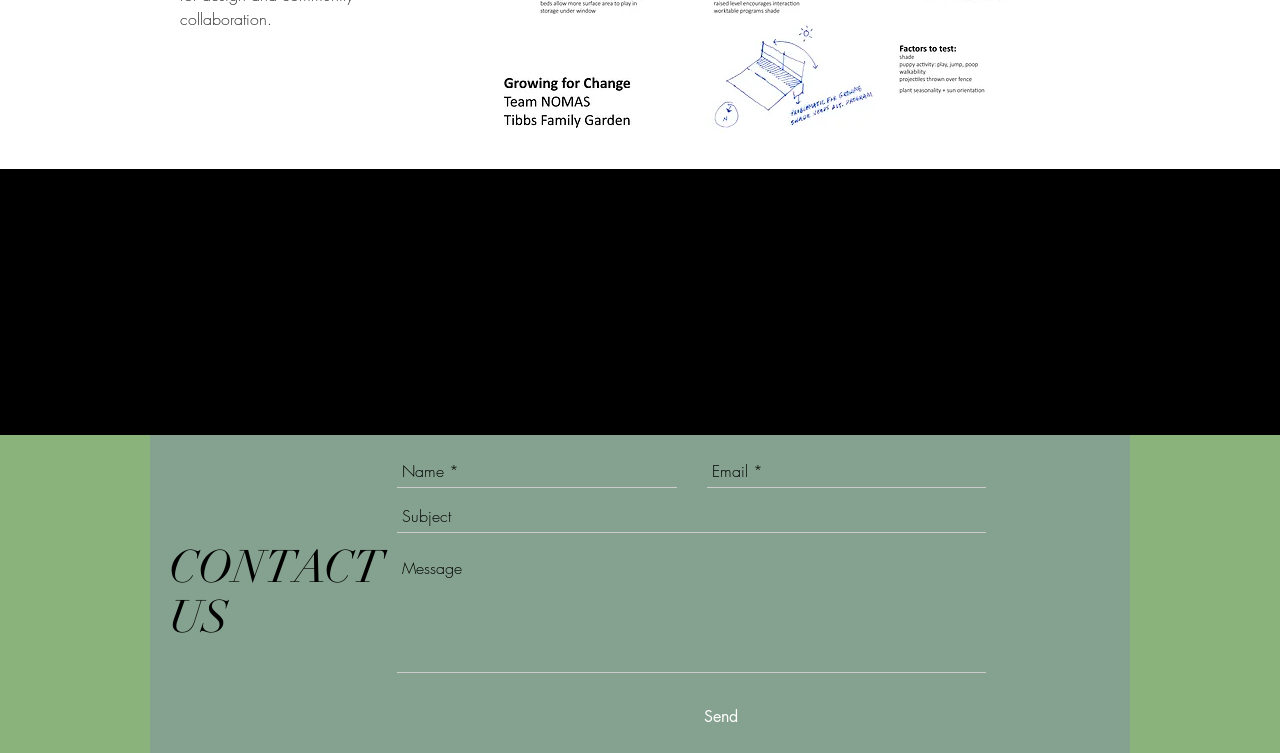Identify the bounding box of the UI component described as: "Personal Finance".

None